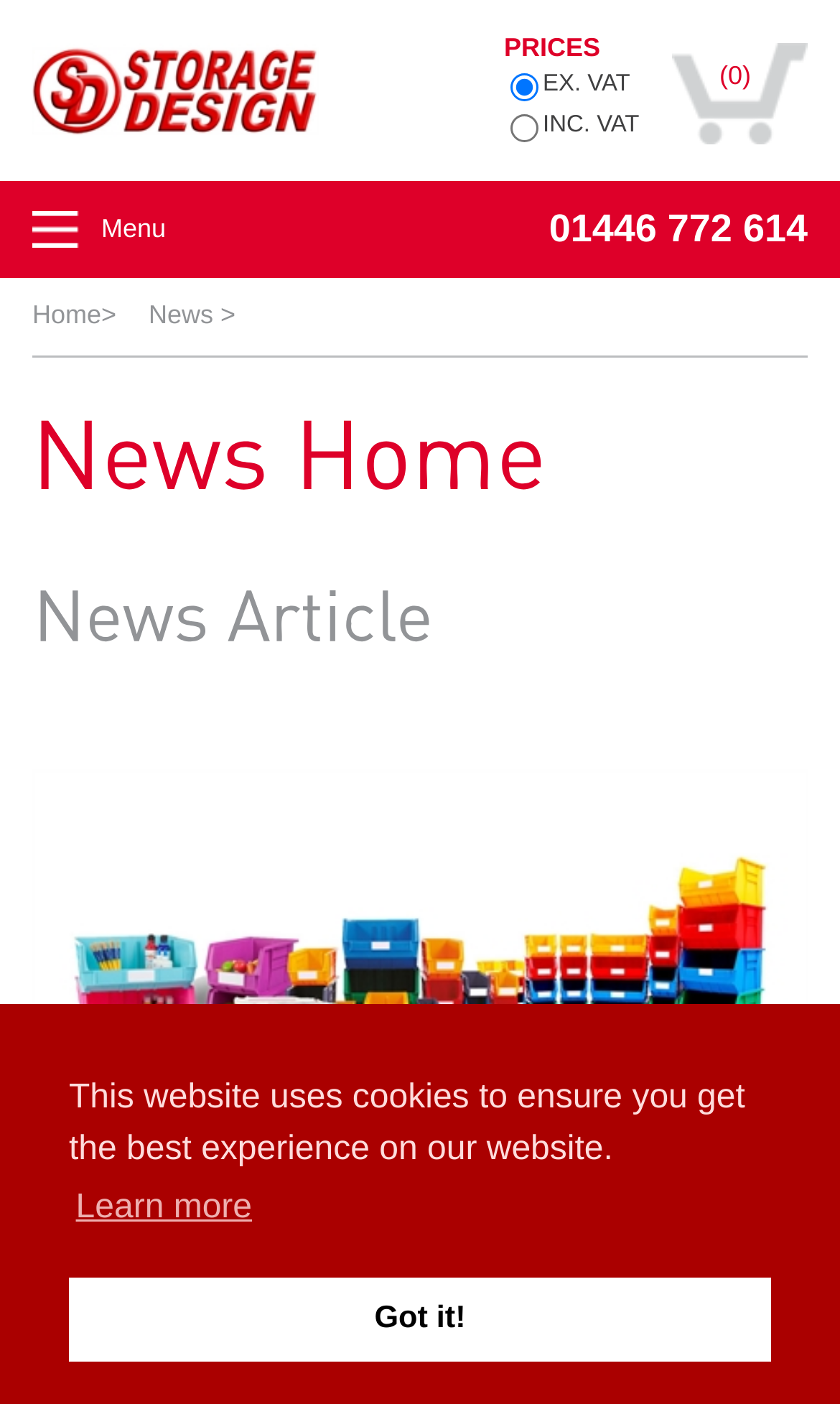Can you find the bounding box coordinates for the element that needs to be clicked to execute this instruction: "Click the 'Menu' link"? The coordinates should be given as four float numbers between 0 and 1, i.e., [left, top, right, bottom].

[0.038, 0.129, 0.462, 0.198]